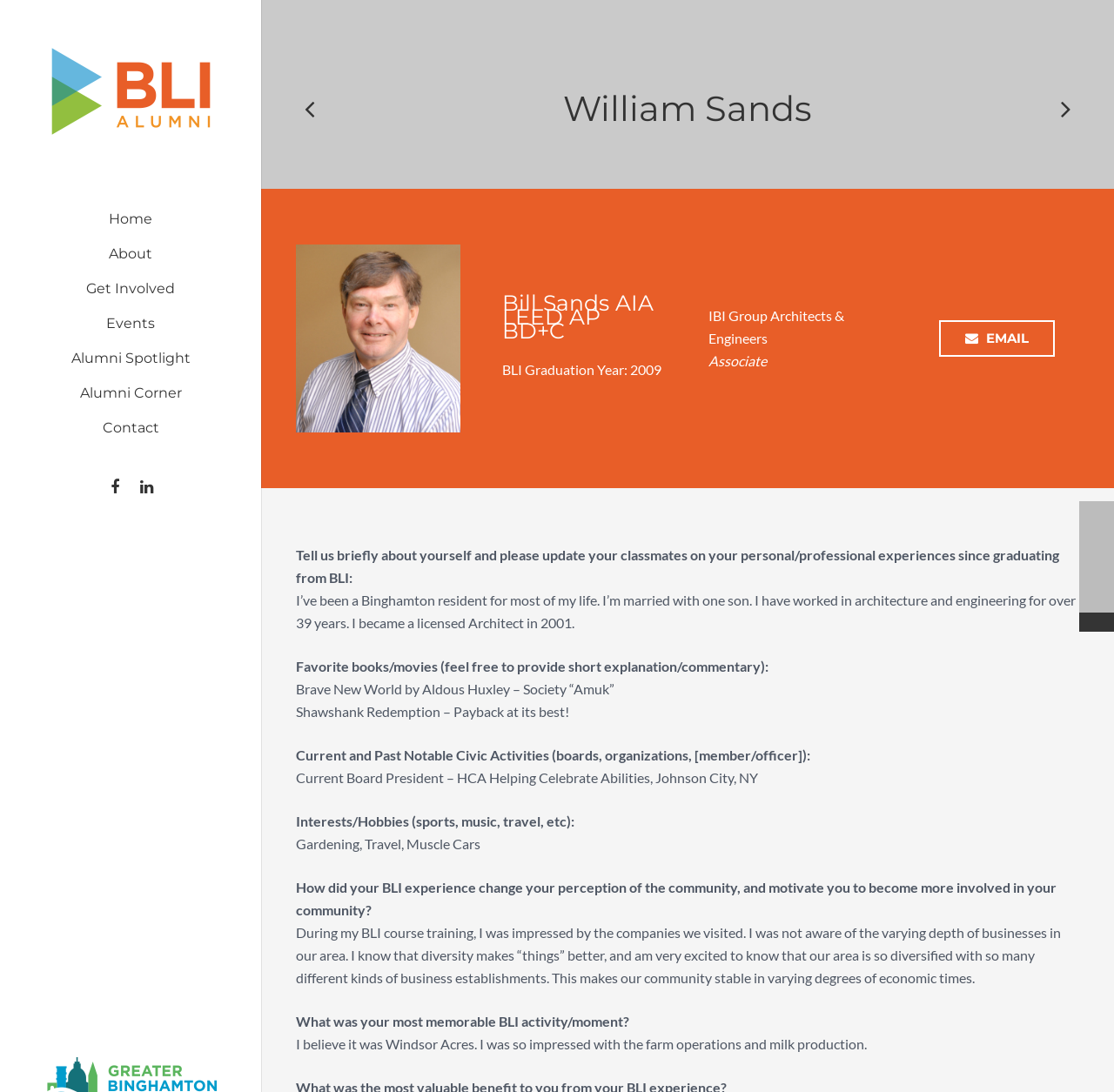Identify the bounding box coordinates of the clickable region necessary to fulfill the following instruction: "View Bill Sands' profile". The bounding box coordinates should be four float numbers between 0 and 1, i.e., [left, top, right, bottom].

[0.328, 0.051, 0.906, 0.096]